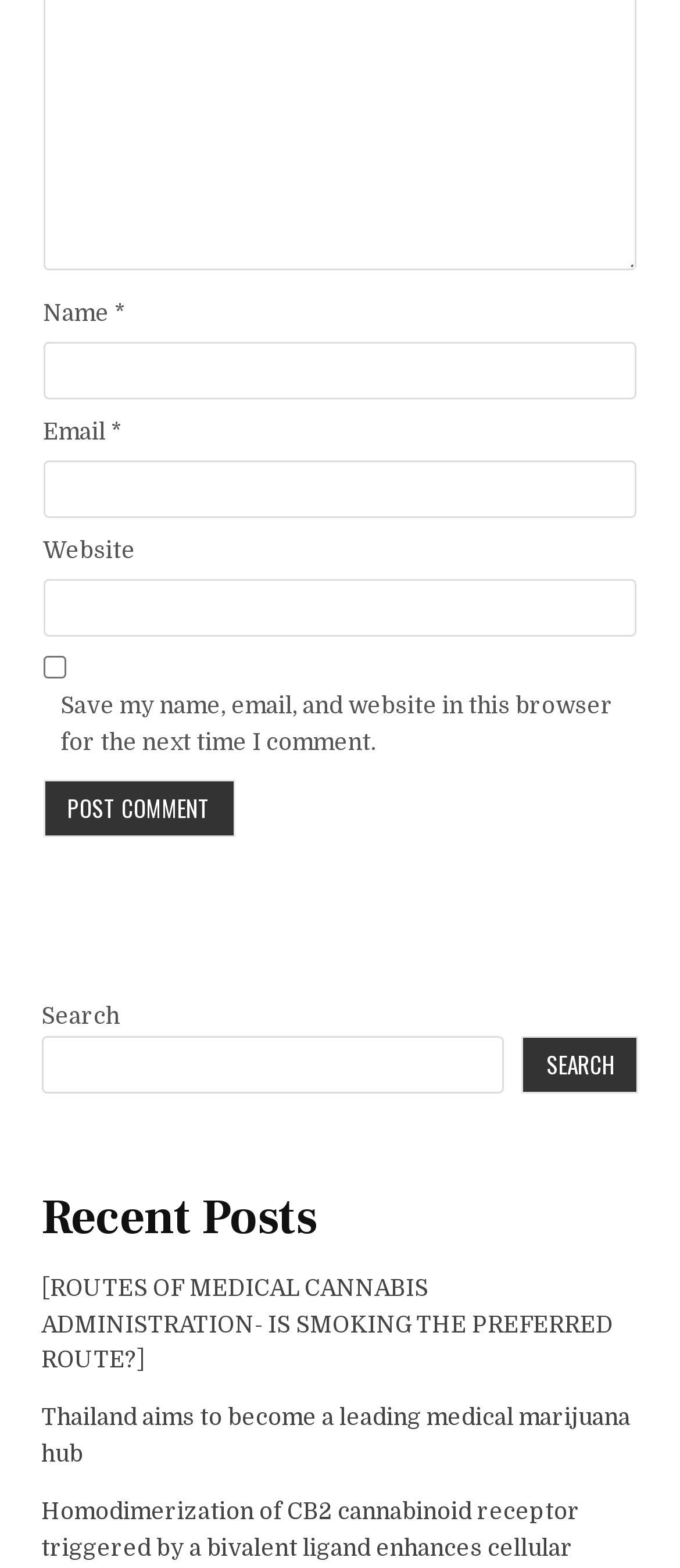Specify the bounding box coordinates of the element's area that should be clicked to execute the given instruction: "Type your email". The coordinates should be four float numbers between 0 and 1, i.e., [left, top, right, bottom].

[0.063, 0.293, 0.937, 0.33]